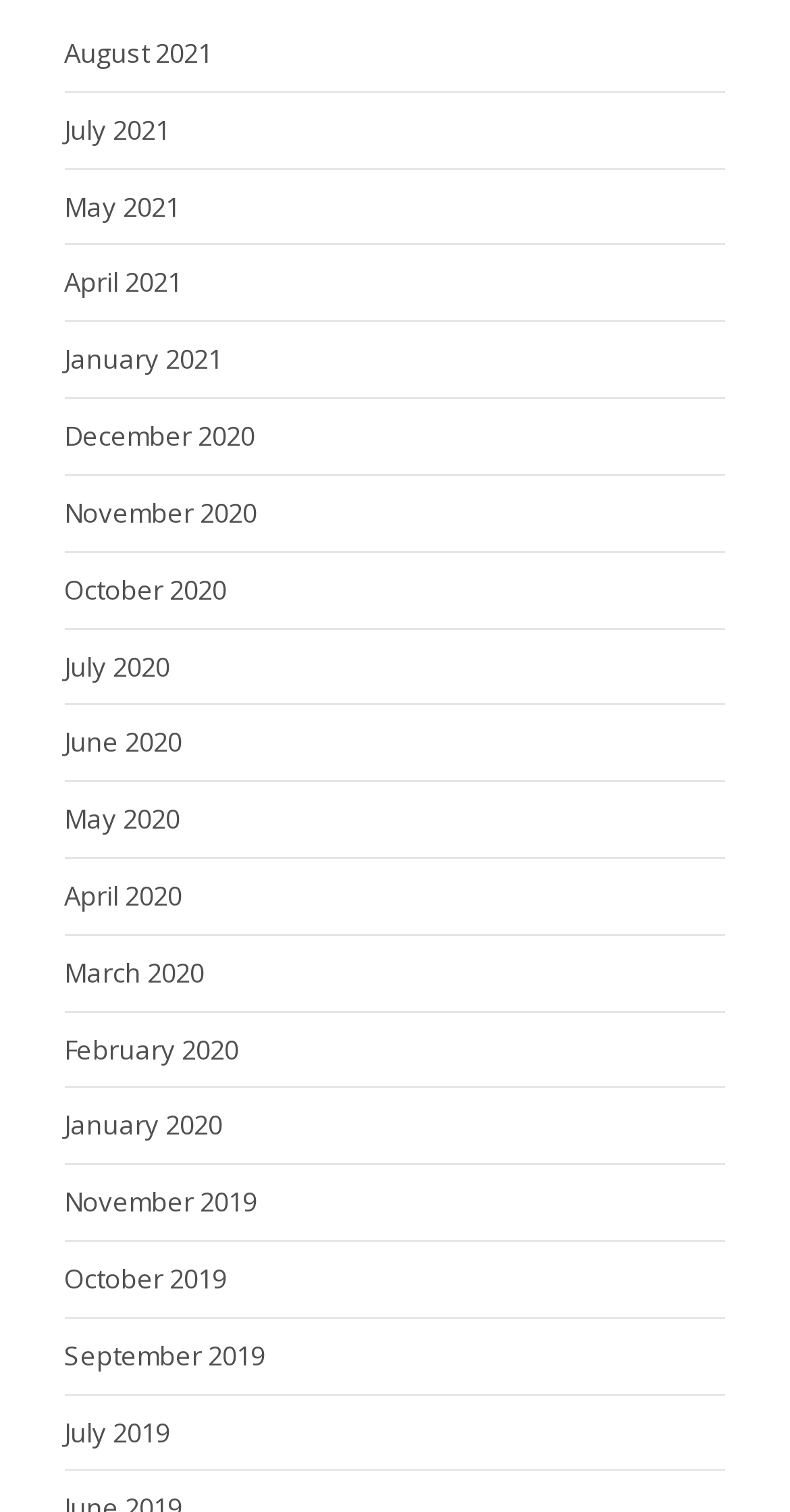Provide the bounding box coordinates of the UI element that matches the description: "November 2019".

[0.081, 0.783, 0.325, 0.807]